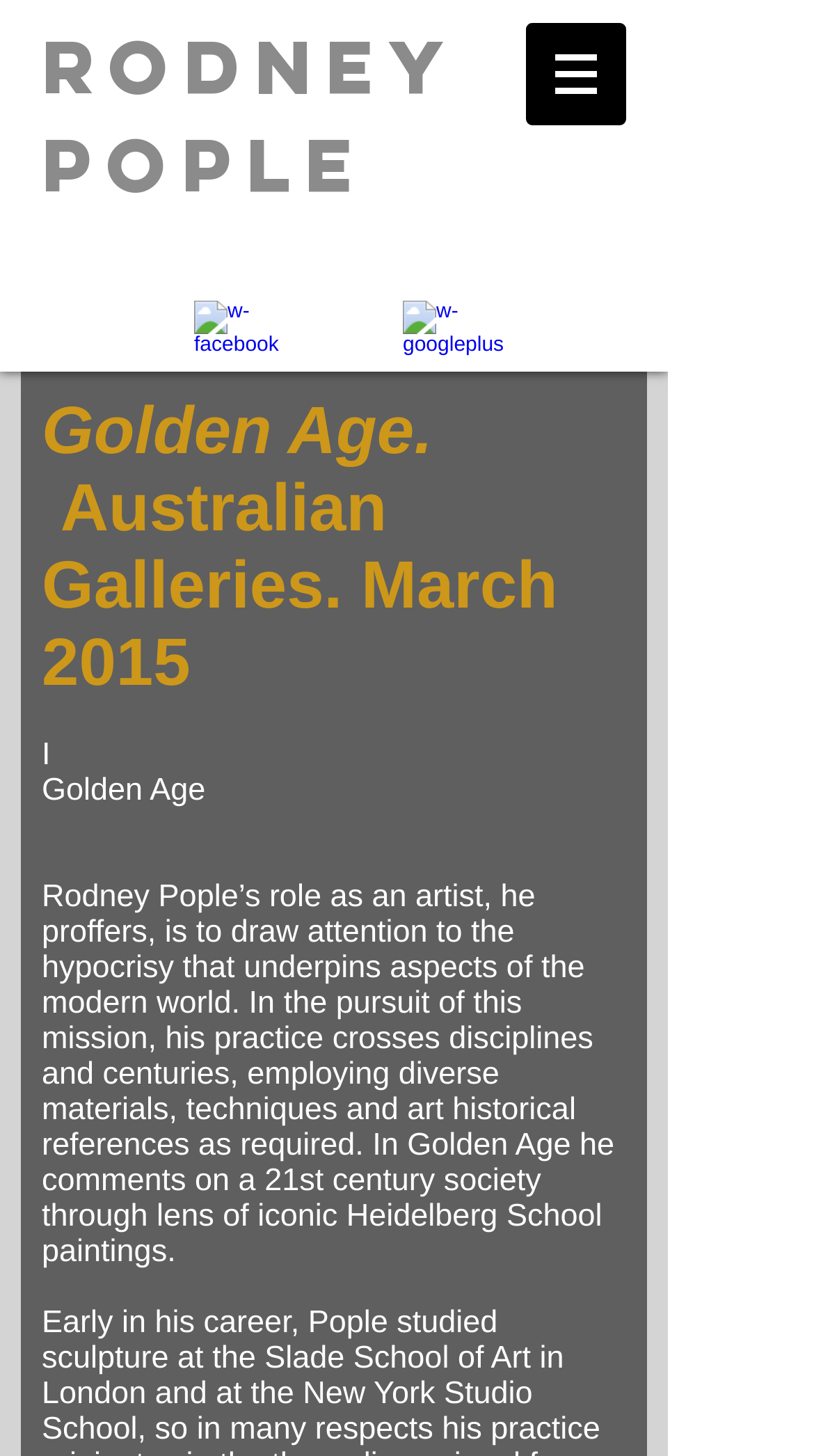Refer to the screenshot and give an in-depth answer to this question: What is the artist's name?

The artist's name is mentioned in the heading 'RODNEY POPLE' at the top of the webpage, and also in the text 'Rodney Pople’s role as an artist...' which describes his practice.